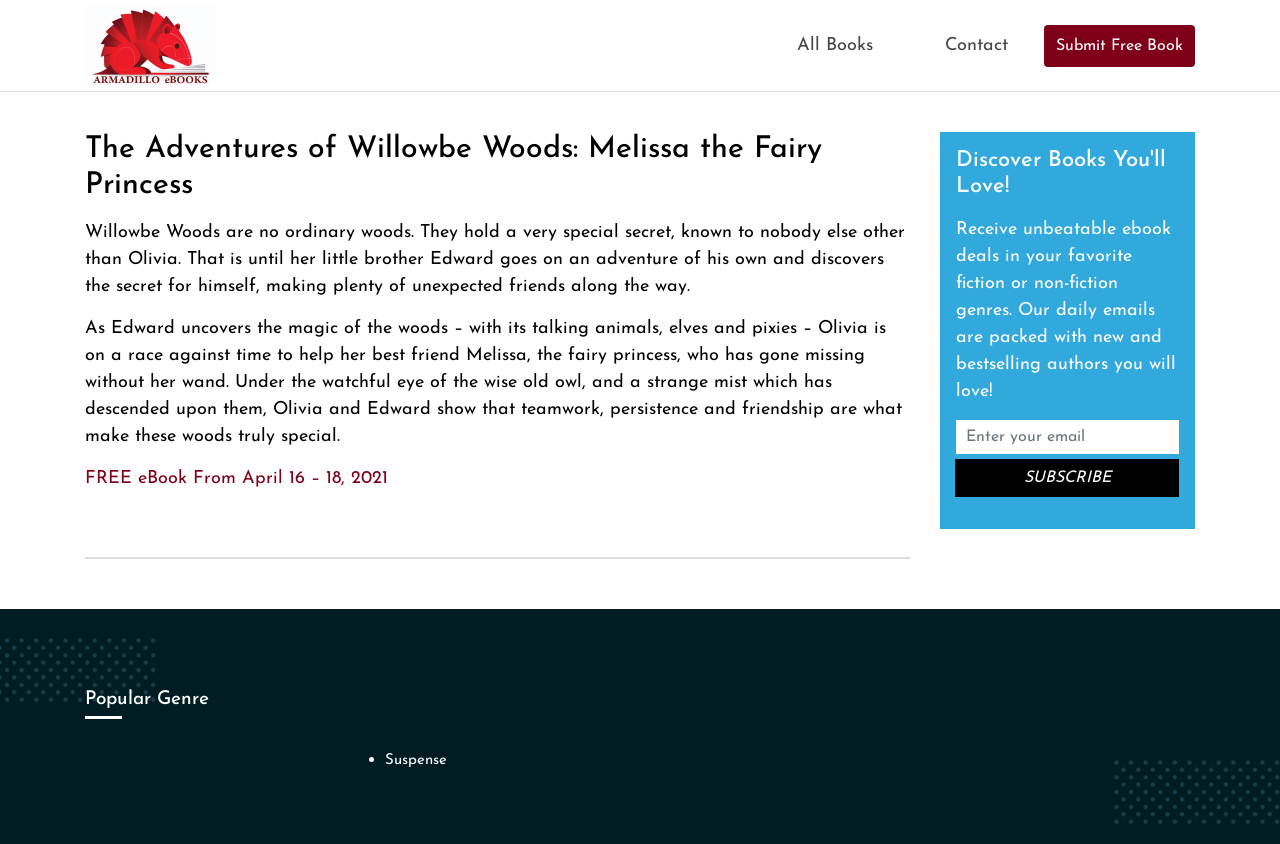What is the purpose of the textbox?
Using the information from the image, answer the question thoroughly.

The textbox is located below the 'Discover Books You'll Love!' heading and has a label 'Enter your email', indicating that it is used to input an email address, likely for subscription or newsletter purposes.